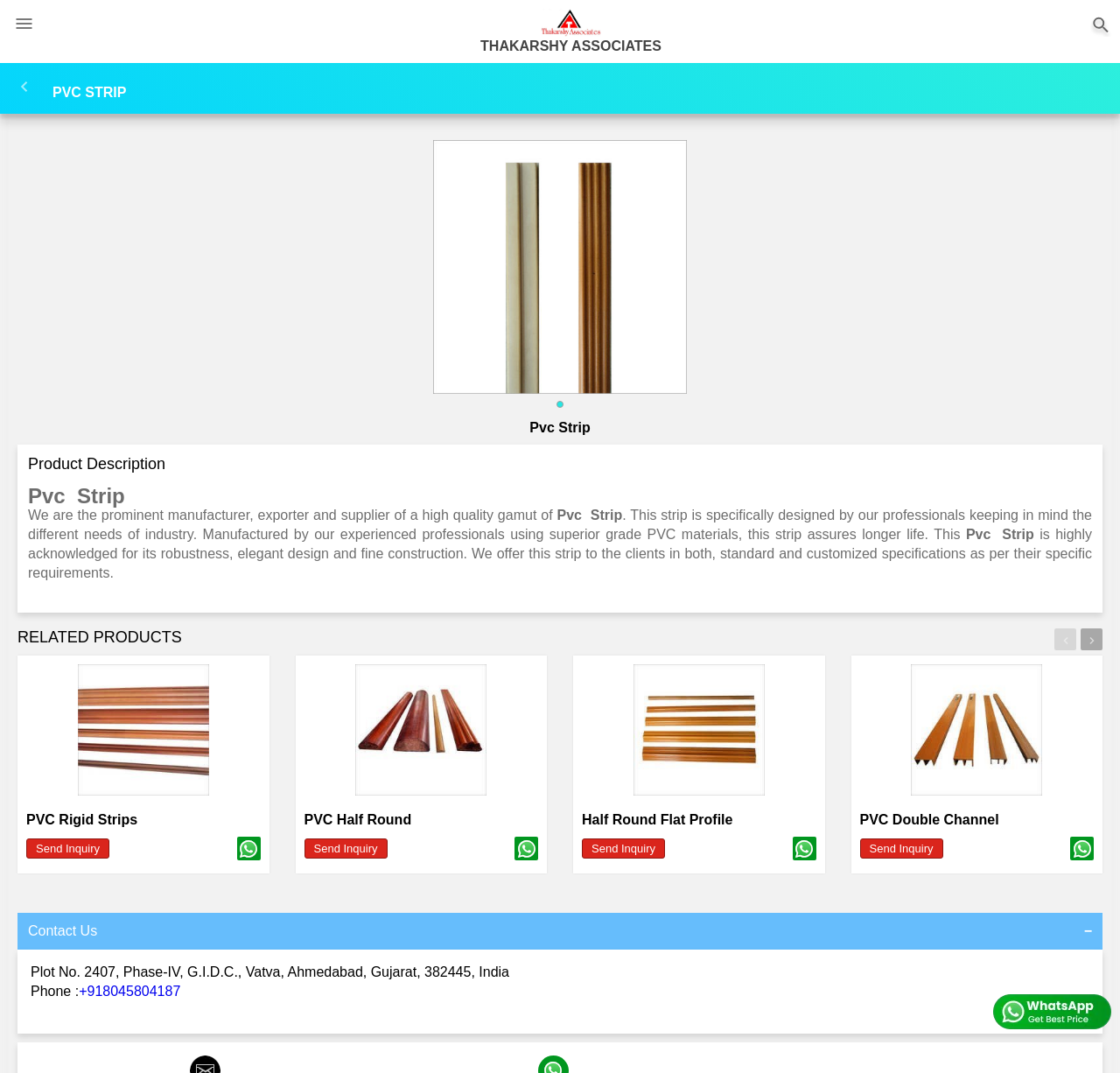Look at the image and answer the question in detail:
How can I contact the company?

The contact information is obtained from the static text element with the text 'Phone :' and the link element with the phone number '+918045804187' located at the bottom of the webpage.